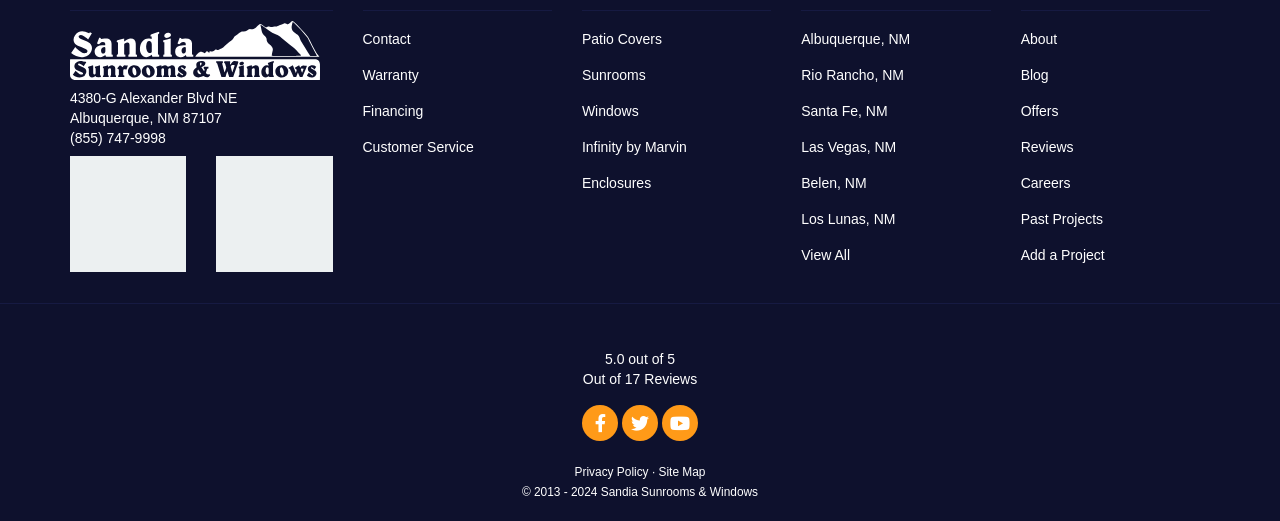Based on the element description, predict the bounding box coordinates (top-left x, top-left y, bottom-right x, bottom-right y) for the UI element in the screenshot: Contact Us

None